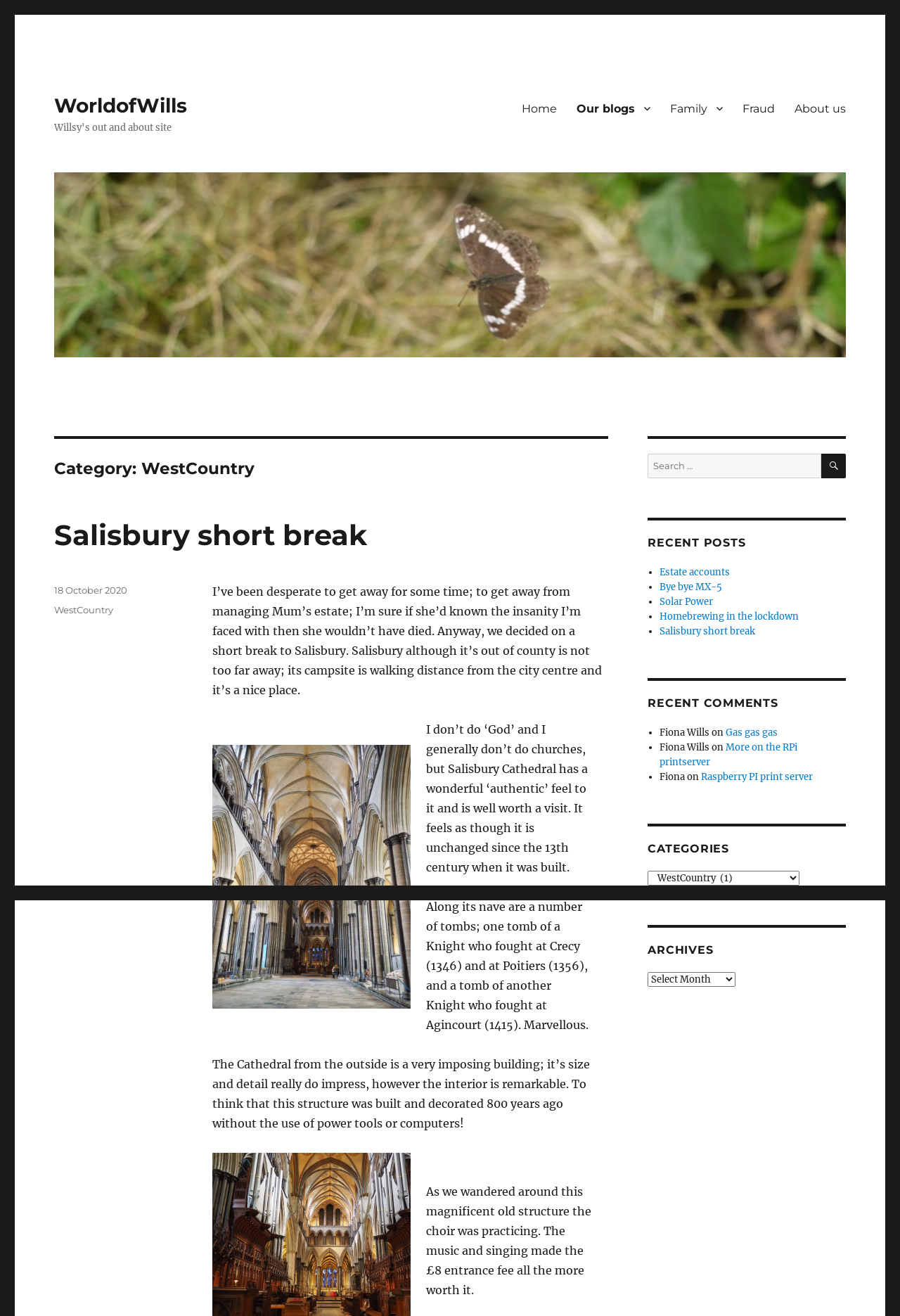Identify the bounding box coordinates for the region to click in order to carry out this instruction: "Select a category from the dropdown". Provide the coordinates using four float numbers between 0 and 1, formatted as [left, top, right, bottom].

[0.72, 0.661, 0.889, 0.673]